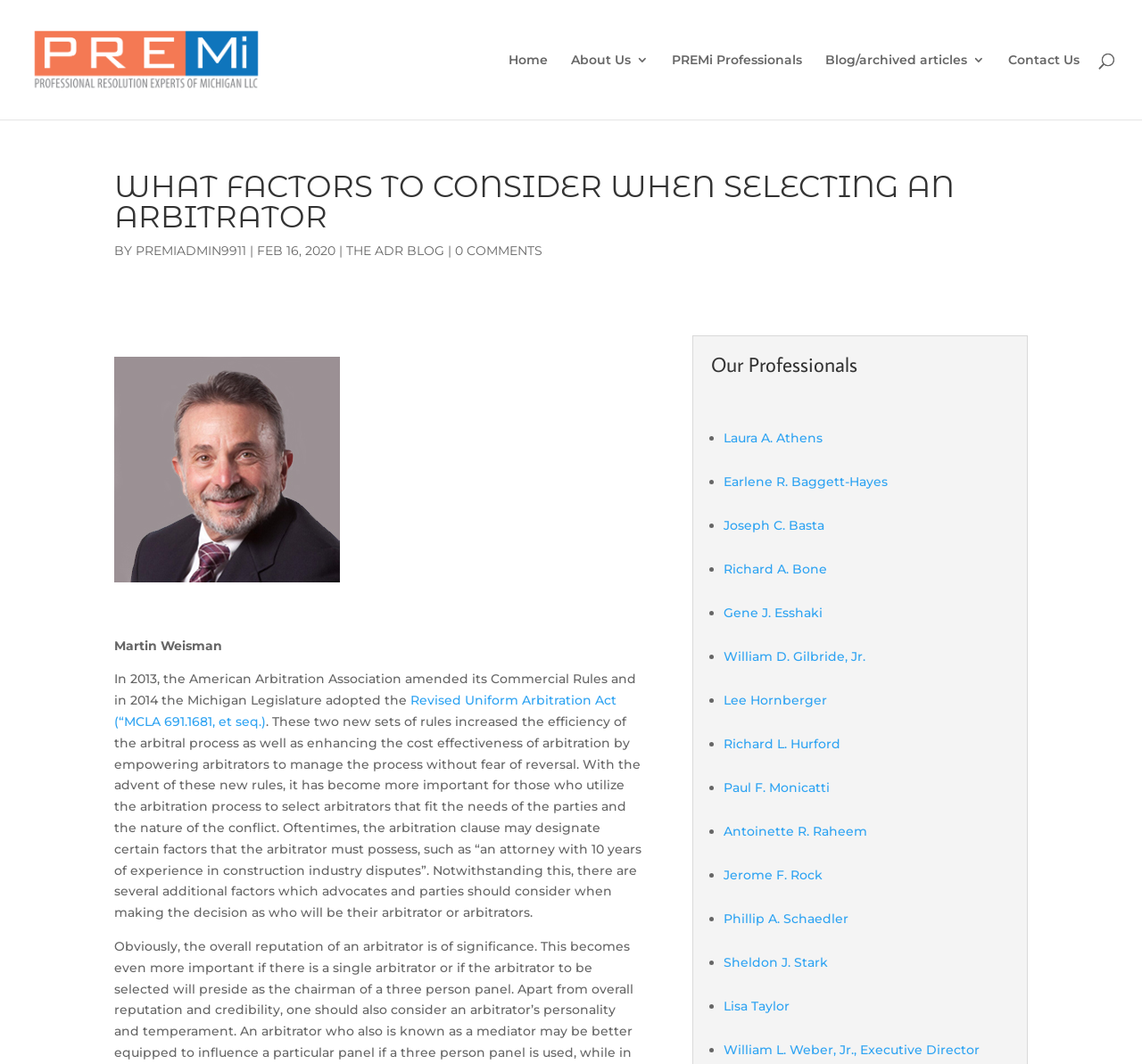Determine the bounding box coordinates of the clickable element to complete this instruction: "Click the 'Home' link". Provide the coordinates in the format of four float numbers between 0 and 1, [left, top, right, bottom].

[0.445, 0.05, 0.48, 0.112]